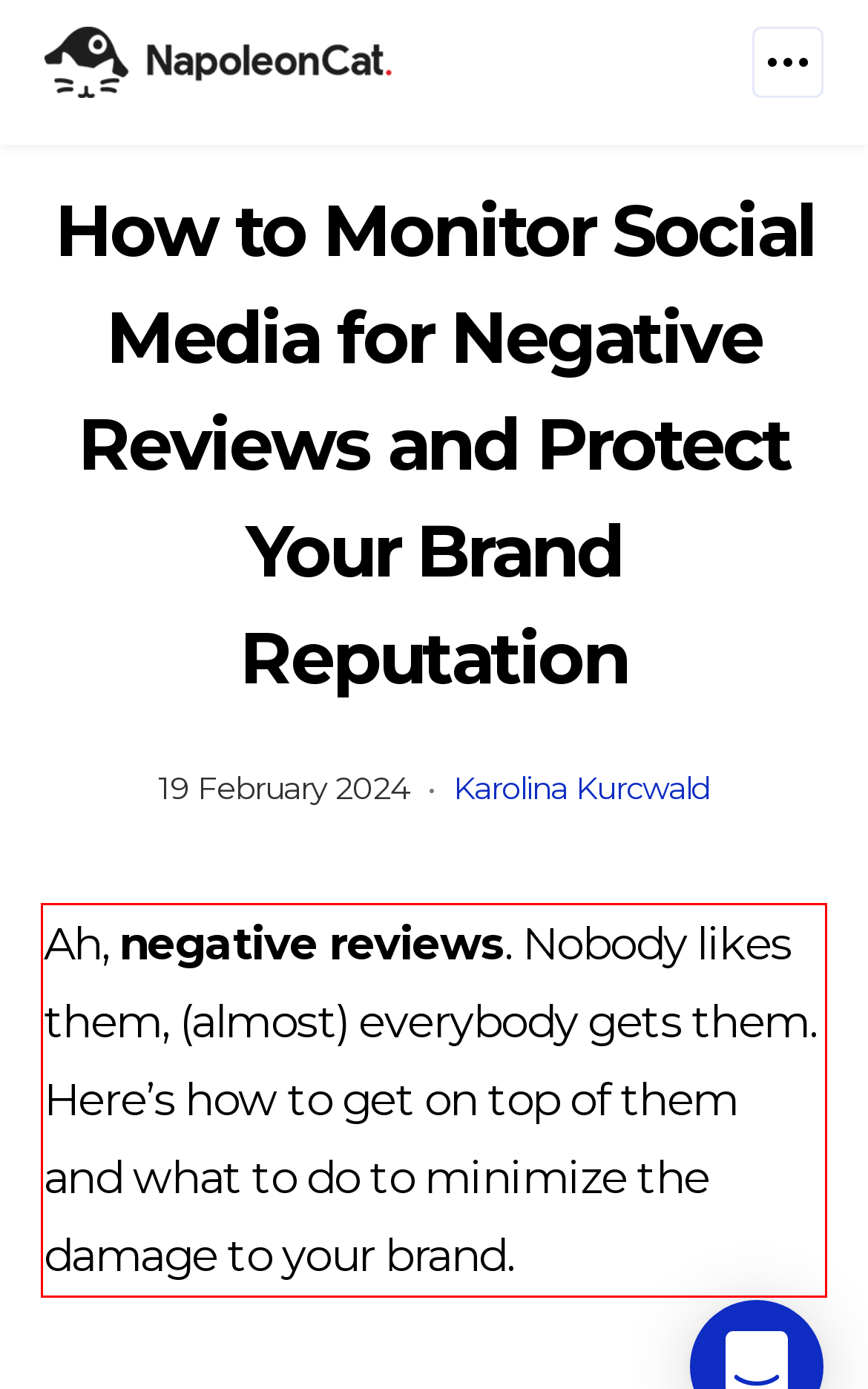Analyze the red bounding box in the provided webpage screenshot and generate the text content contained within.

Ah, negative reviews. Nobody likes them, (almost) everybody gets them. Here’s how to get on top of them and what to do to minimize the damage to your brand.